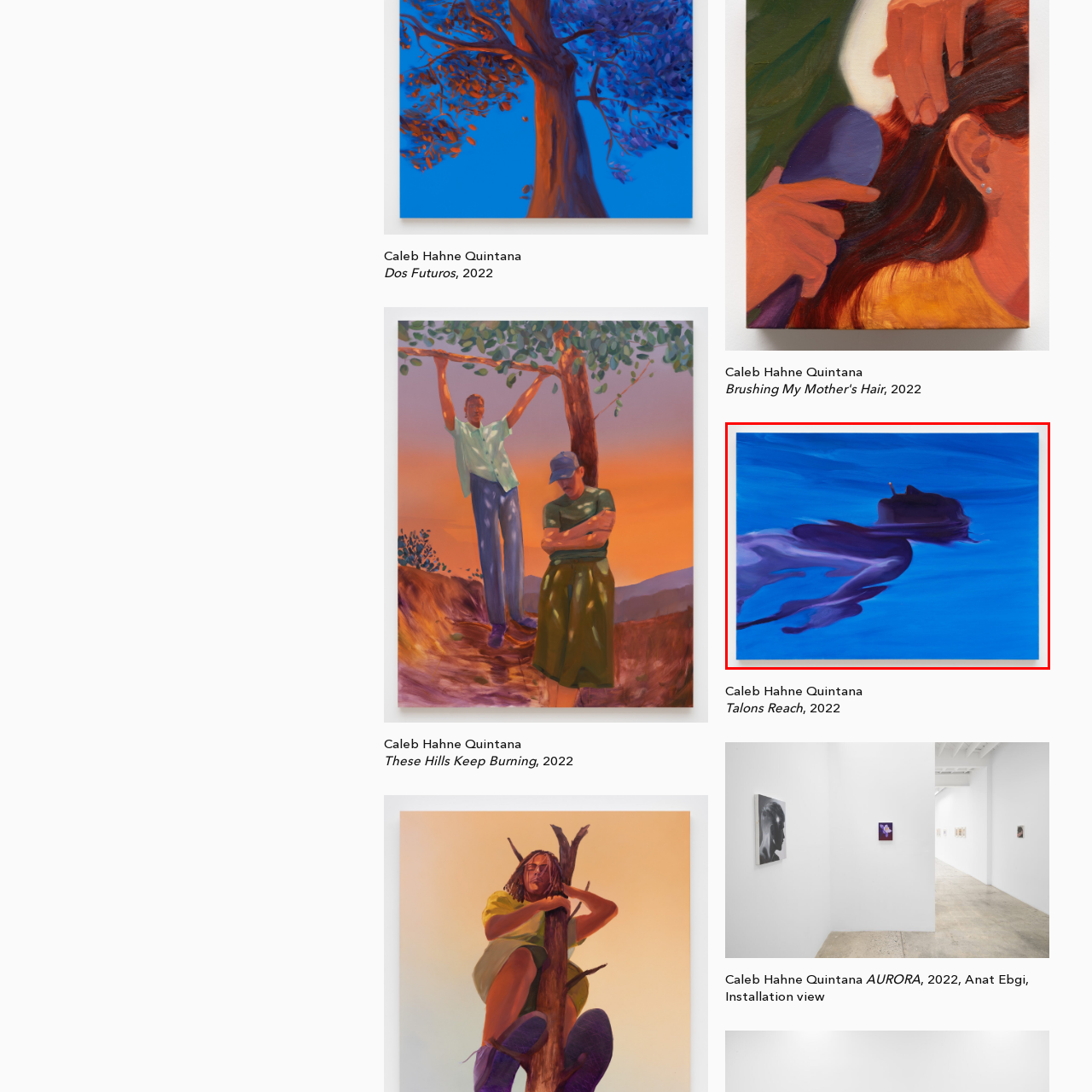What materials are used to create the artwork?
Inspect the image enclosed within the red bounding box and provide a detailed answer to the question, using insights from the image.

The caption states that the artwork is composed using oil and acrylic on canvas, which suggests that the artist employed a mixed media approach to create the piece.